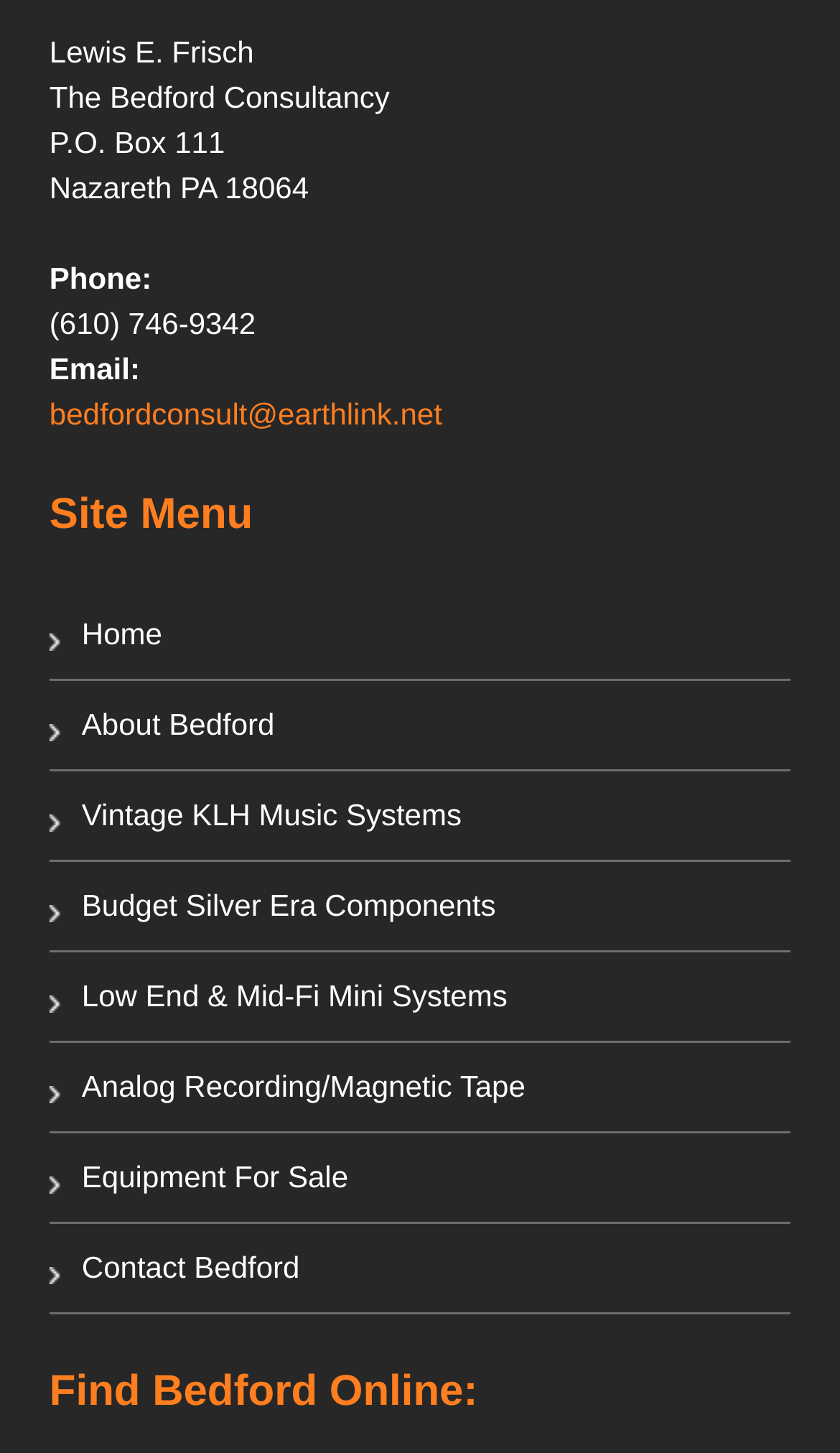Locate the bounding box coordinates of the region to be clicked to comply with the following instruction: "Click on 'Home'". The coordinates must be four float numbers between 0 and 1, in the form [left, top, right, bottom].

[0.059, 0.421, 0.193, 0.452]